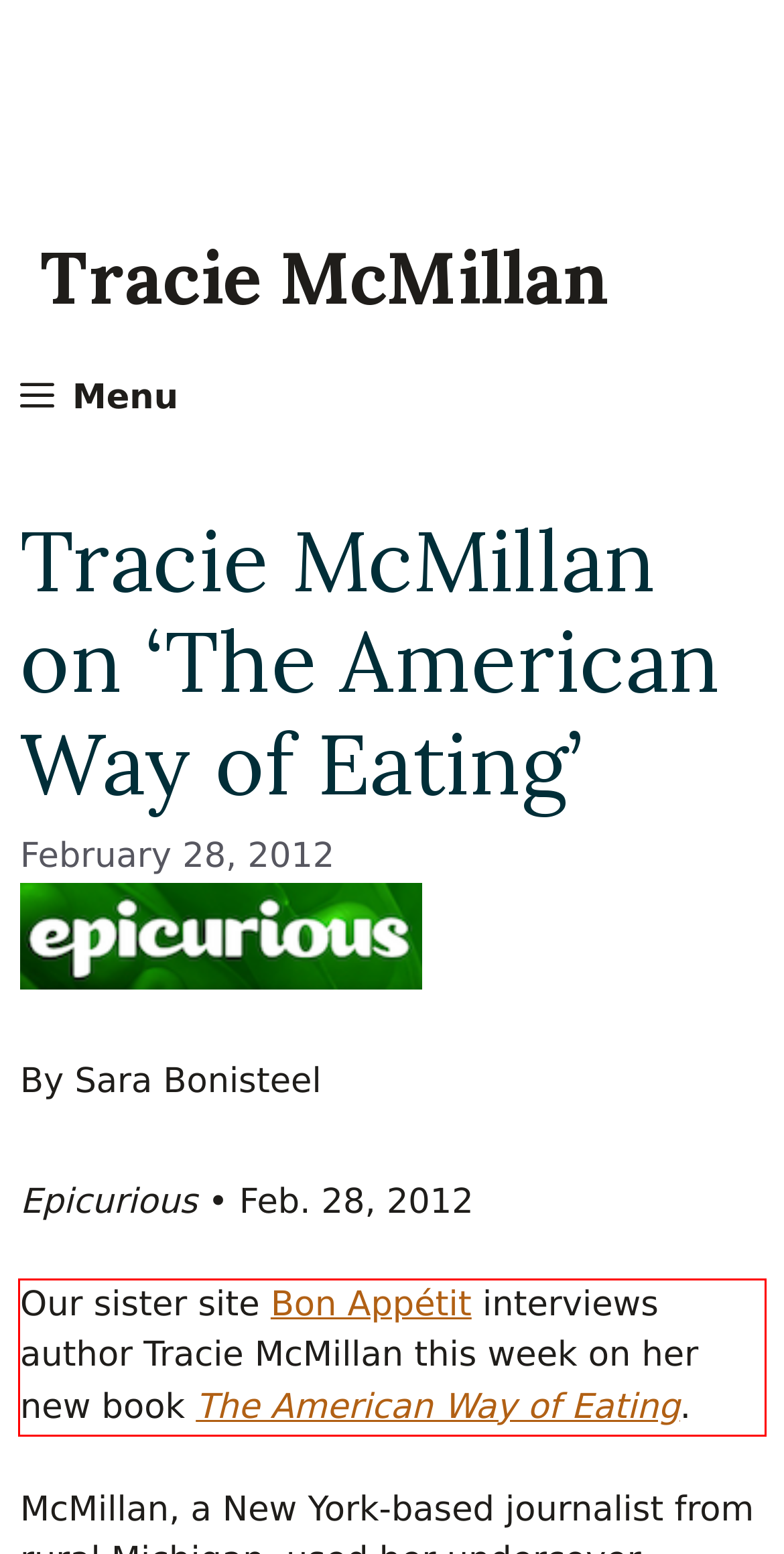Given a screenshot of a webpage, identify the red bounding box and perform OCR to recognize the text within that box.

Our sister site Bon Appétit interviews author Tracie McMillan this week on her new book The American Way of Eating.